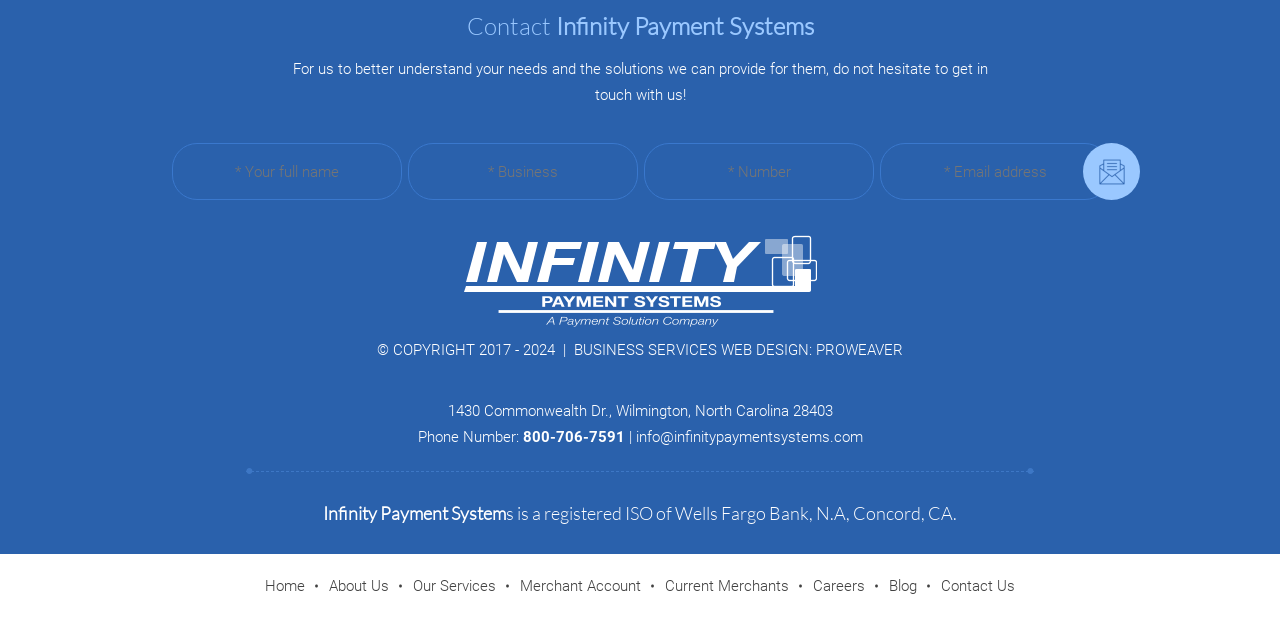Please identify the bounding box coordinates of the area I need to click to accomplish the following instruction: "Enter your full name".

[0.134, 0.23, 0.314, 0.322]